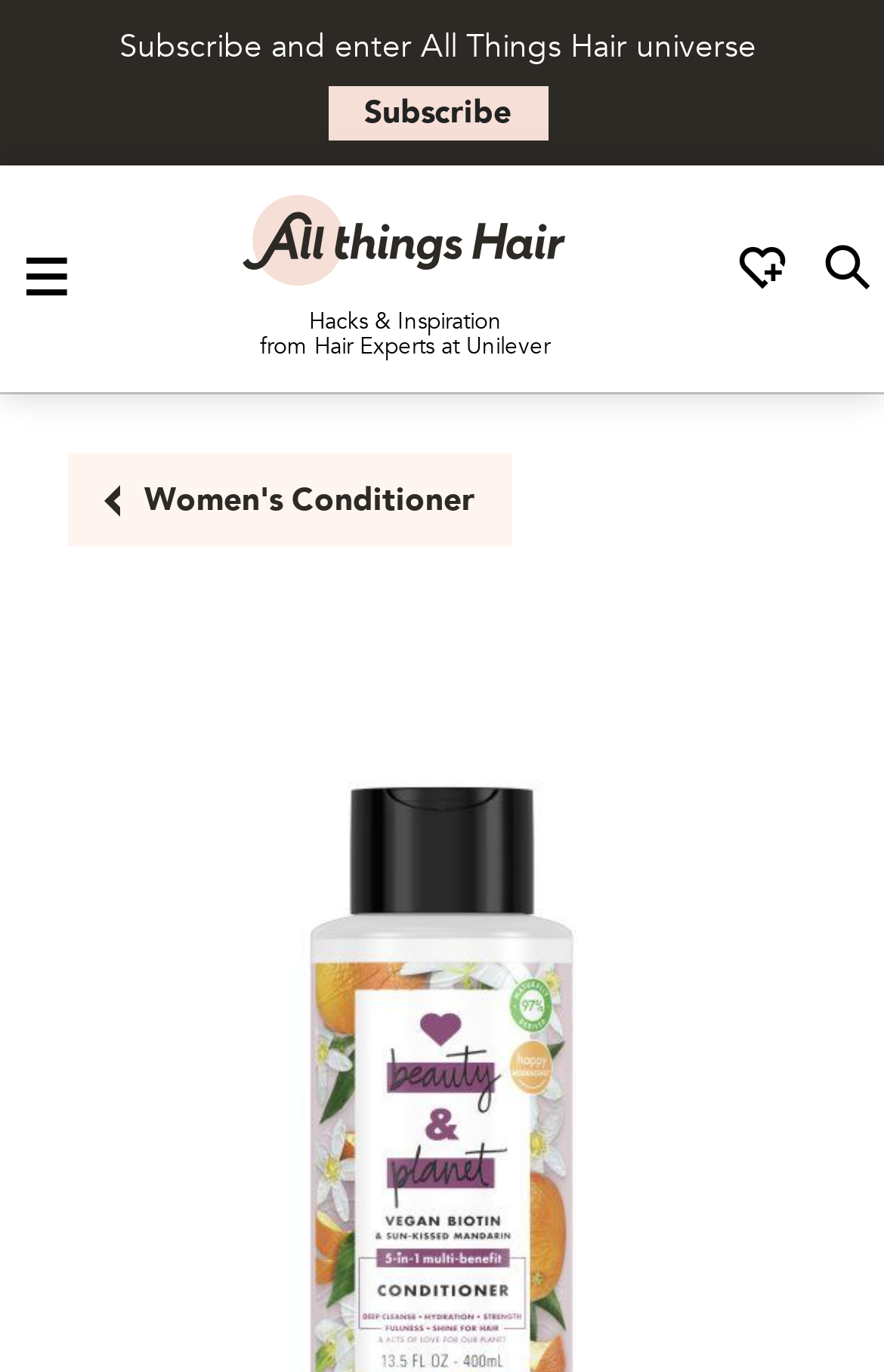Based on the provided description, "Skip to content", find the bounding box of the corresponding UI element in the screenshot.

[0.036, 0.056, 0.421, 0.133]